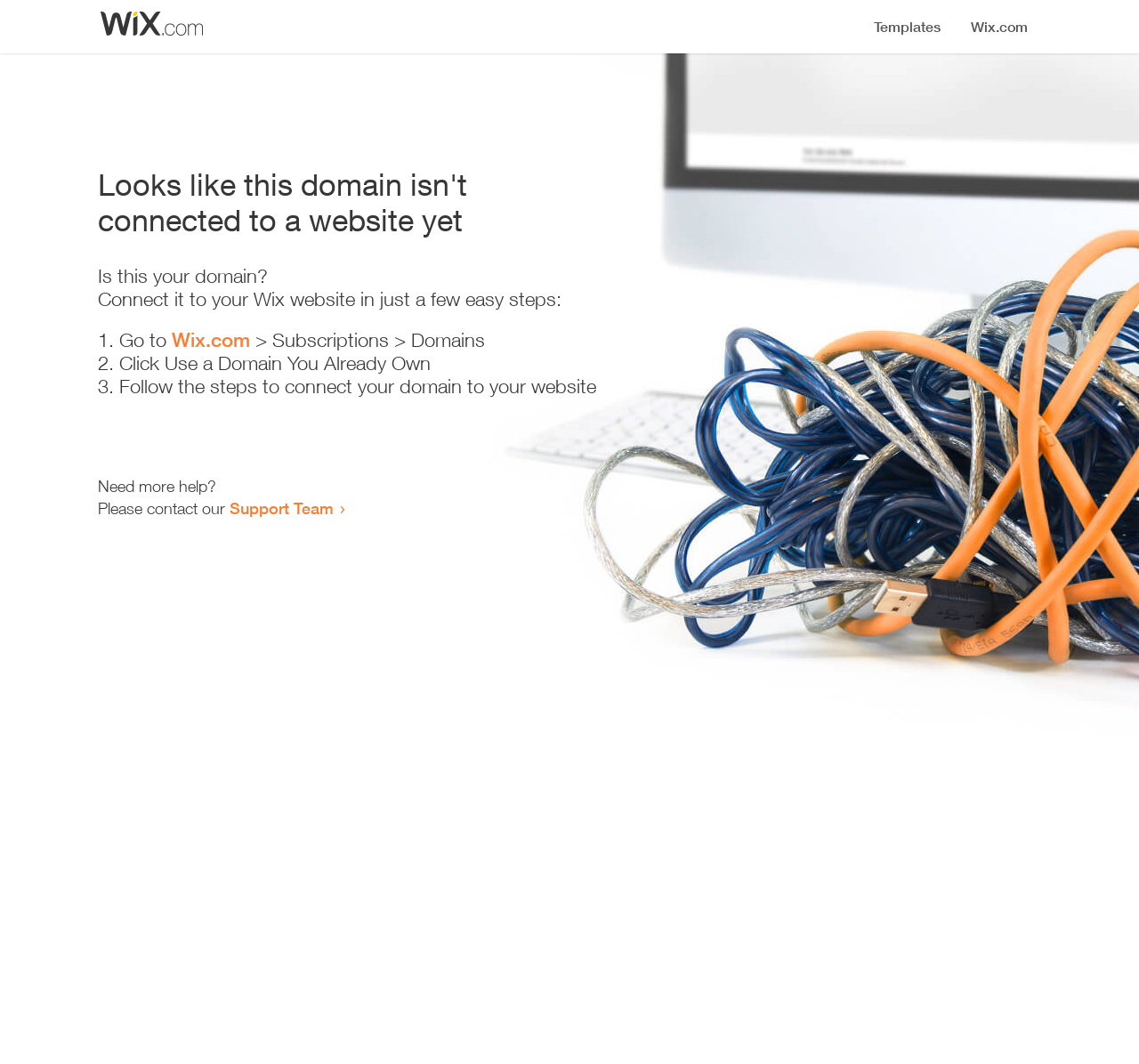Respond with a single word or phrase for the following question: 
How many steps are required to connect the domain?

3